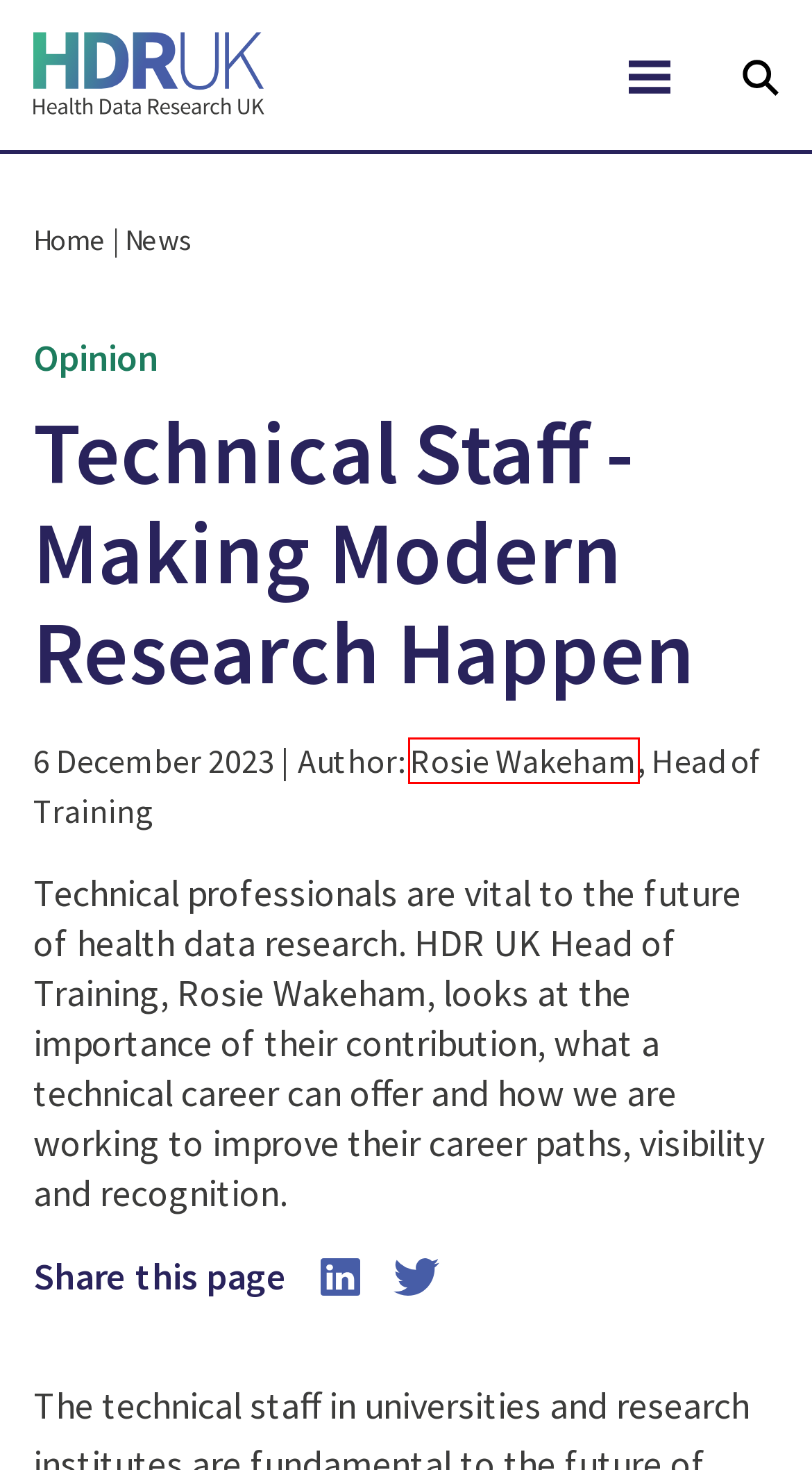Given a screenshot of a webpage with a red bounding box around an element, choose the most appropriate webpage description for the new page displayed after clicking the element within the bounding box. Here are the candidates:
A. Search - HDR UK
B. Opinion - HDR UK
C. The Technician Commitment - HDR UK
D. Inaugural HDR UK Early Career Researcher Forum - HDR UK
E. Job Vacancies - HDR UK
F. Terms and Conditions - HDR UK
G. Home - HDR UK
H. Rosie Wakeham - HDR UK

H